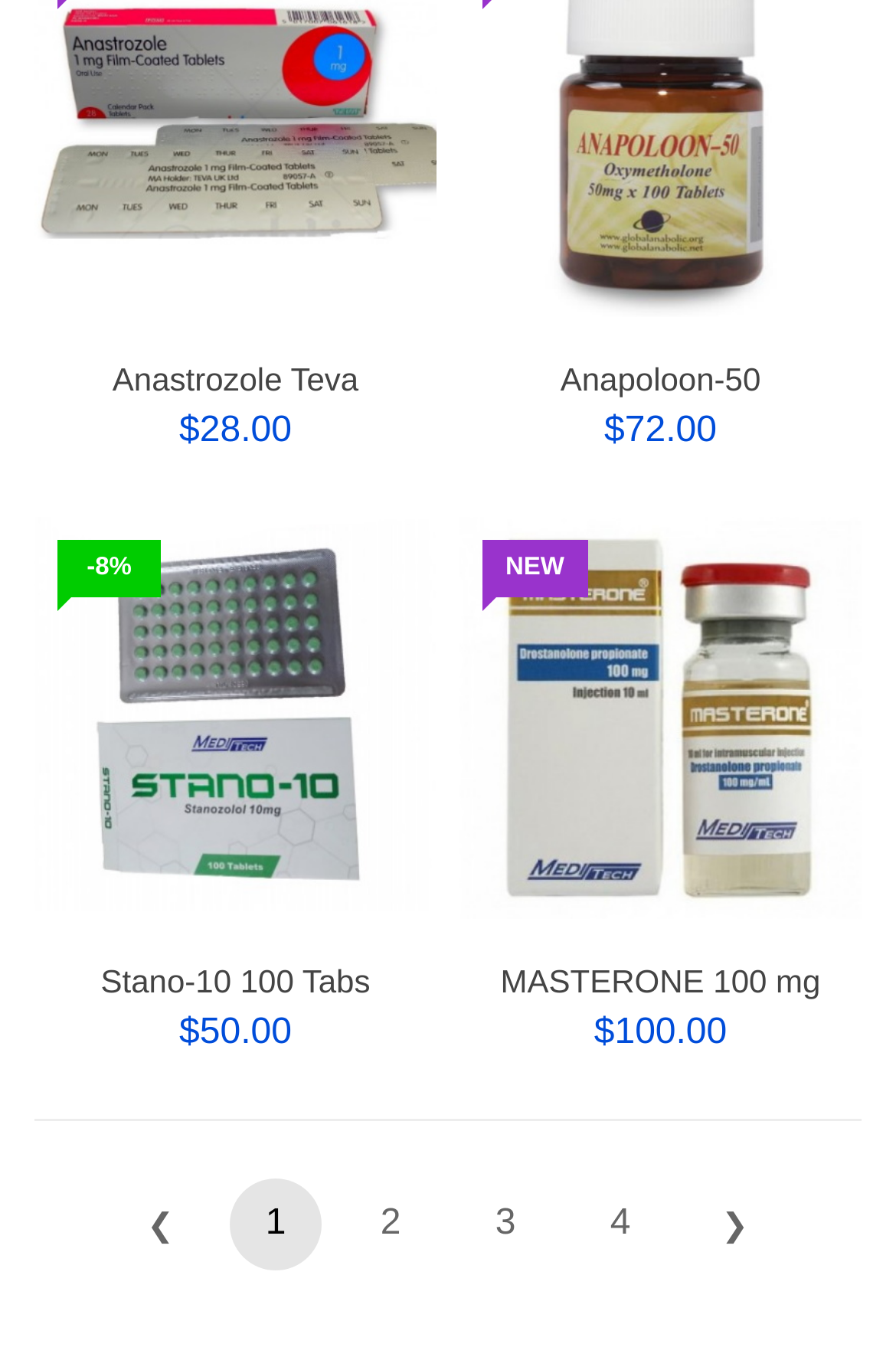Respond to the question below with a single word or phrase: What is the price of Anastrozole Teva?

$28.00